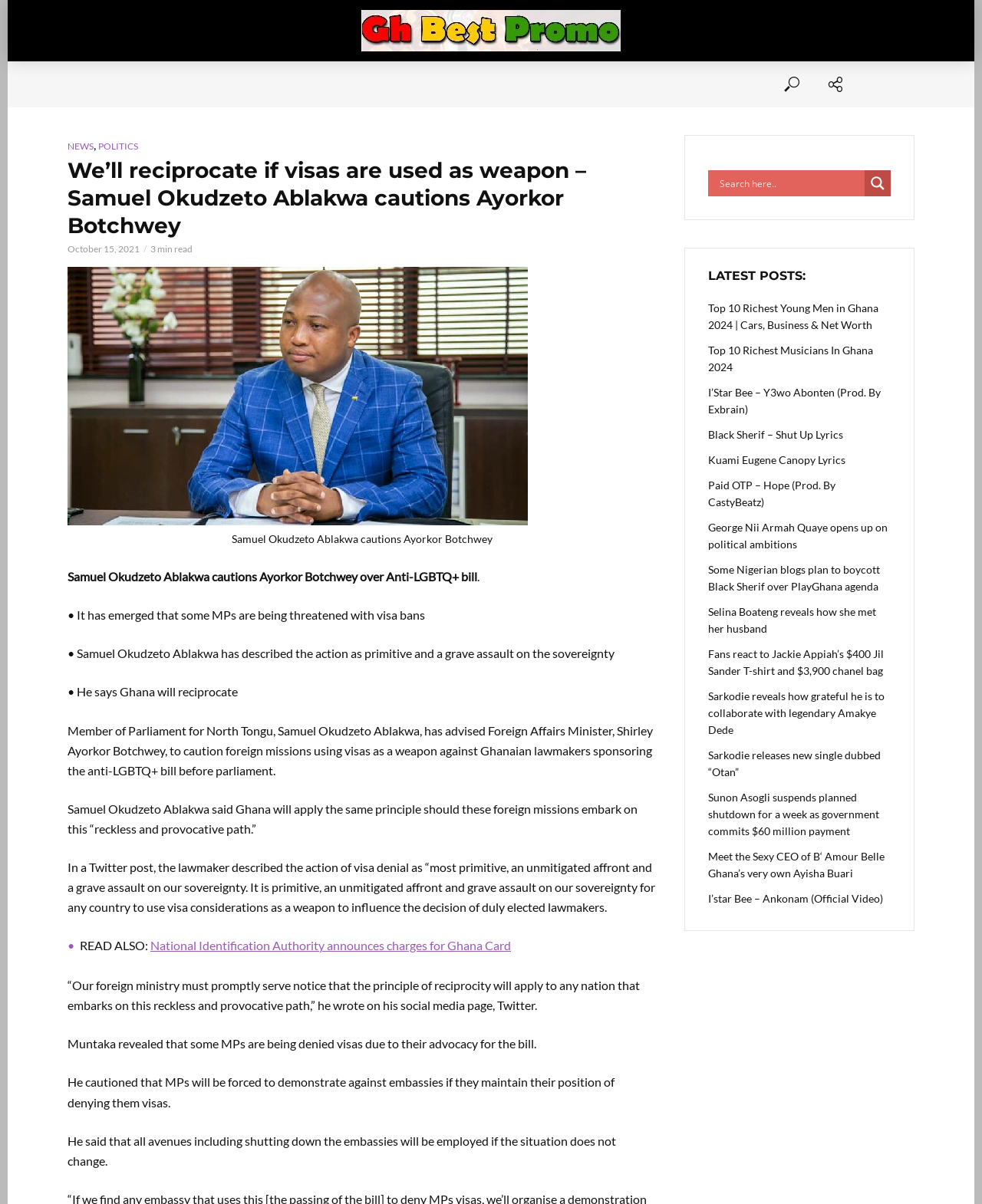Please provide a comprehensive response to the question below by analyzing the image: 
What is the action that some MPs are being threatened with?

The article mentions that some MPs are being threatened with visa bans due to their advocacy for the anti-LGBTQ+ bill.